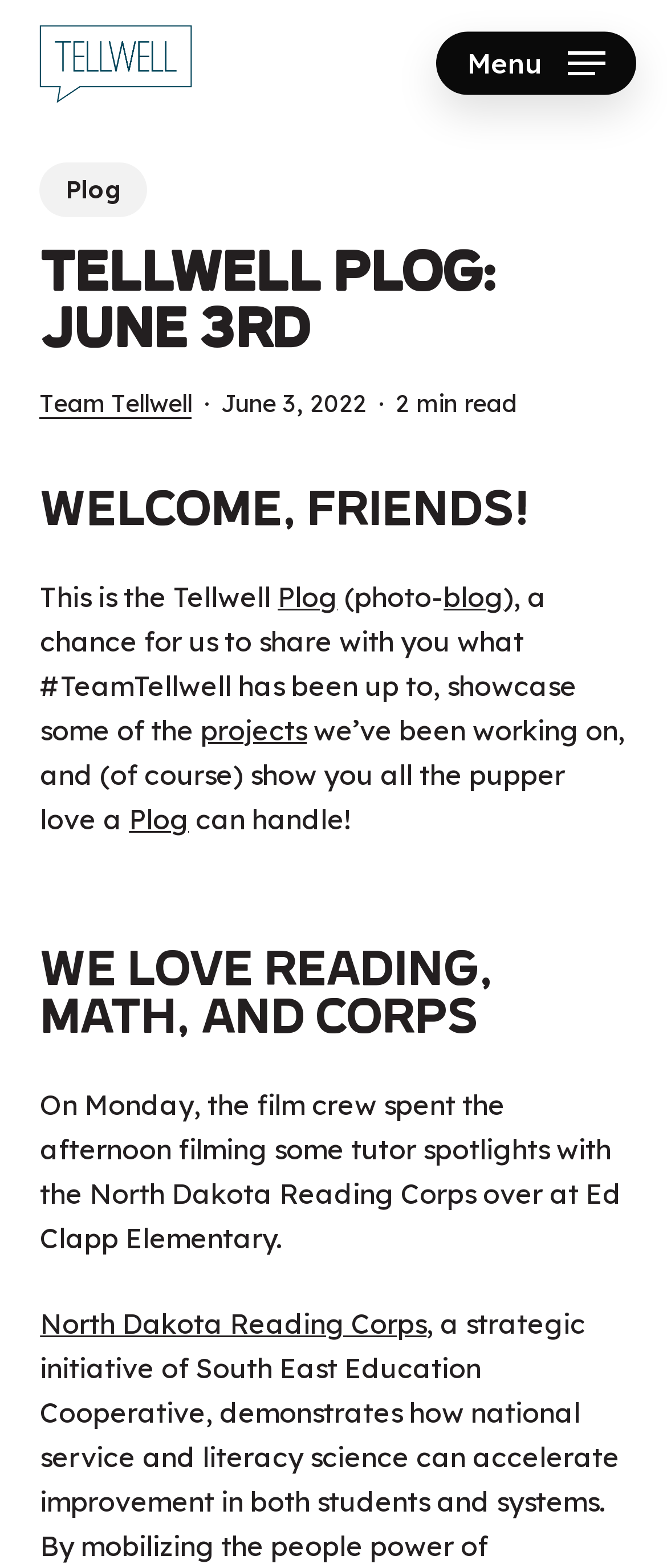Explain the webpage's layout and main content in detail.

The webpage is a blog post titled "Tellwell Plog: June 3rd" with a navigation menu button located at the top right corner. At the top left, there is a link to "Tellwell Story Co. + Studio" accompanied by an image with the same name. Below this, there is a heading with the same title as the webpage, "Tellwell Plog: June 3rd". 

To the right of the heading, there are three links: "Plog", "Team Tellwell", and a date "June 3, 2022" with a "2 min read" label. 

The main content of the webpage is divided into two sections. The first section starts with a heading "Welcome, friends!" followed by a paragraph of text that introduces the purpose of the blog, which is to share updates about #TeamTellwell's projects and showcase their work. There are links to "Plog" and "blog" within this paragraph.

The second section starts with a heading "We Love Reading, Math, and Corps" and contains a paragraph of text that describes a specific event, where a film crew spent the afternoon filming tutor spotlights with the North Dakota Reading Corps. There is a link to "North Dakota Reading Corps" within this paragraph.